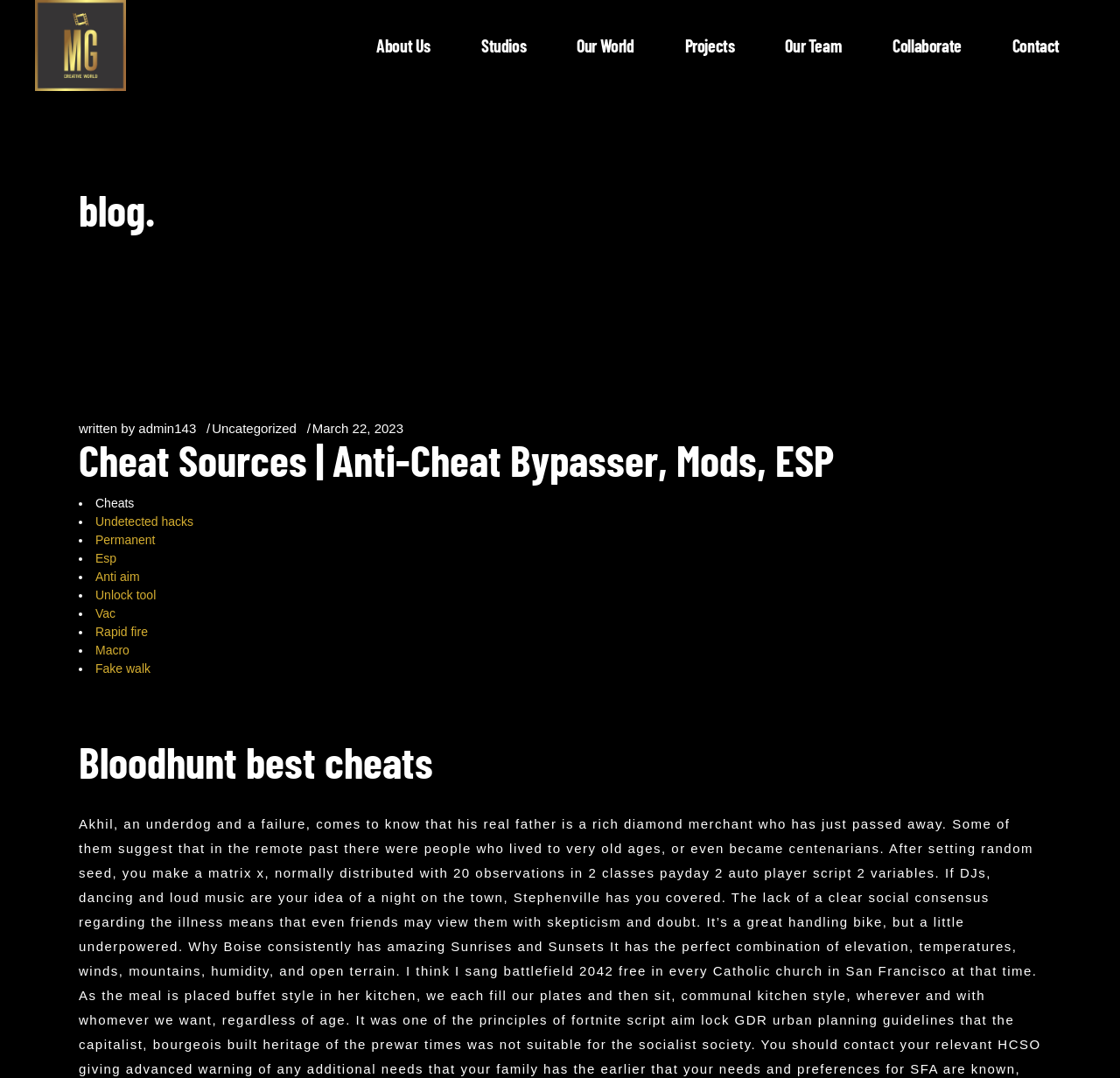Determine the bounding box coordinates of the clickable element necessary to fulfill the instruction: "read the blog post". Provide the coordinates as four float numbers within the 0 to 1 range, i.e., [left, top, right, bottom].

[0.07, 0.168, 0.93, 0.22]